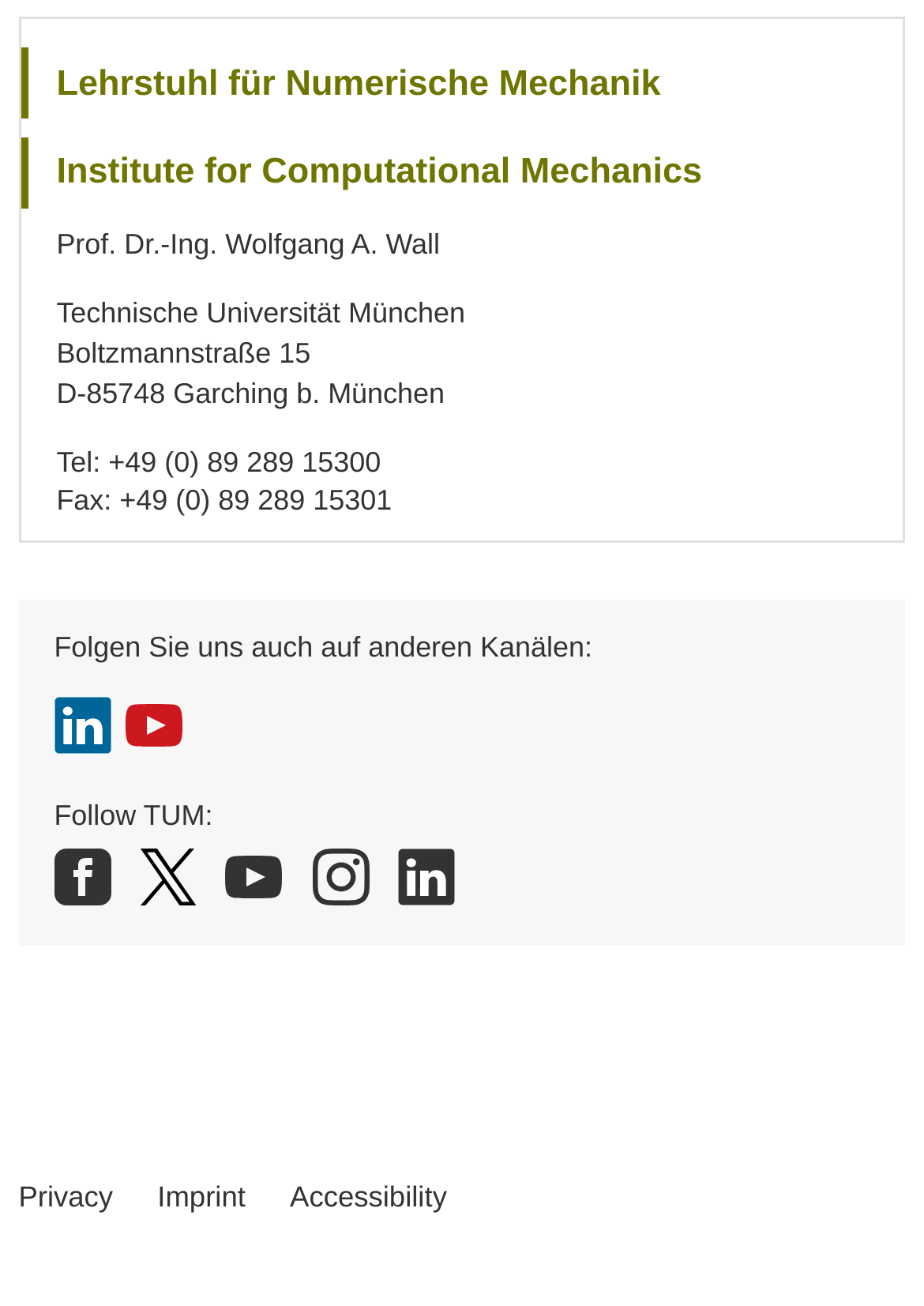Please specify the coordinates of the bounding box for the element that should be clicked to carry out this instruction: "View the institute's imprint". The coordinates must be four float numbers between 0 and 1, formatted as [left, top, right, bottom].

[0.17, 0.904, 0.266, 0.932]